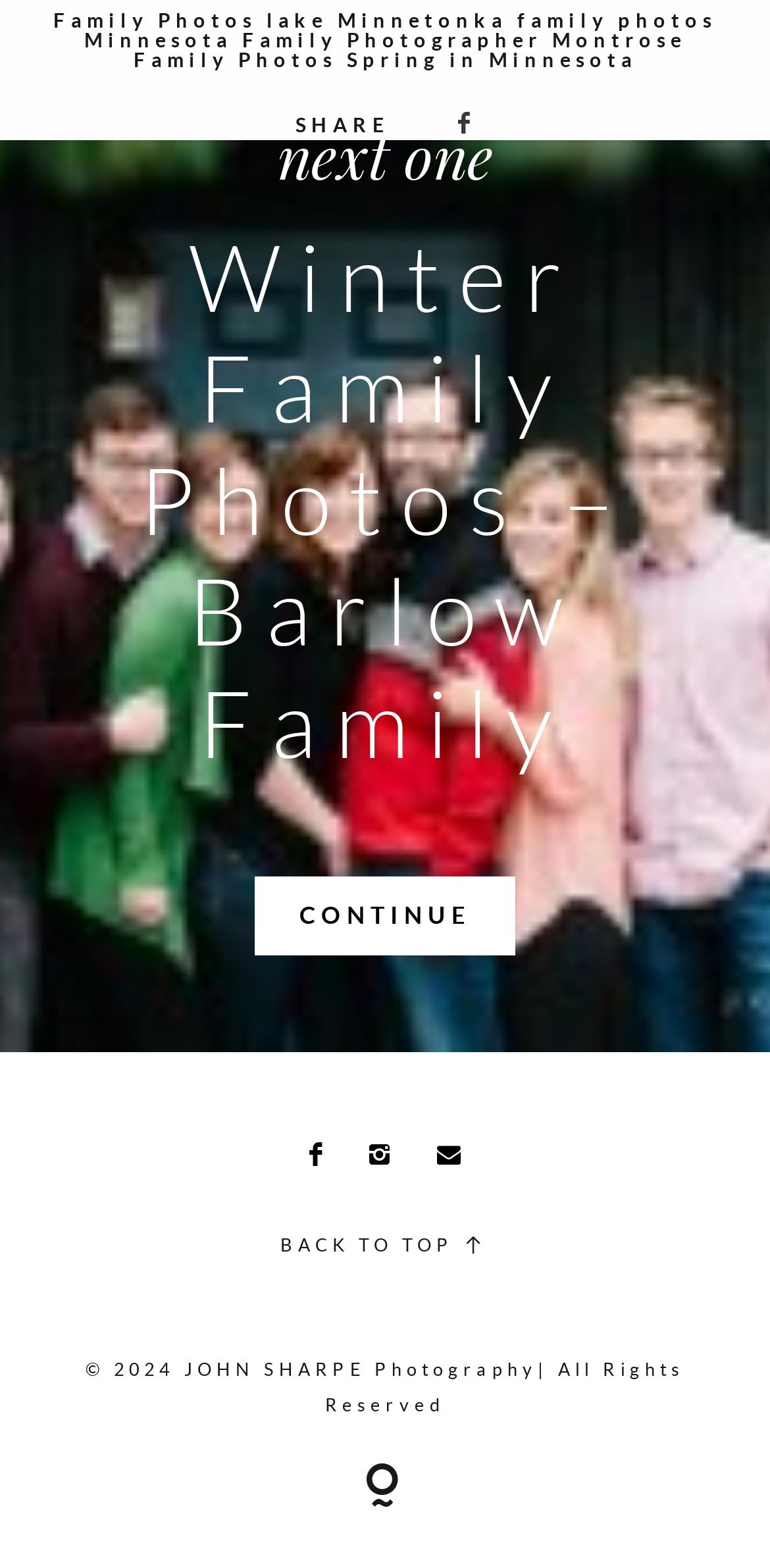How many links are there in the top navigation menu?
Look at the image and answer the question with a single word or phrase.

5